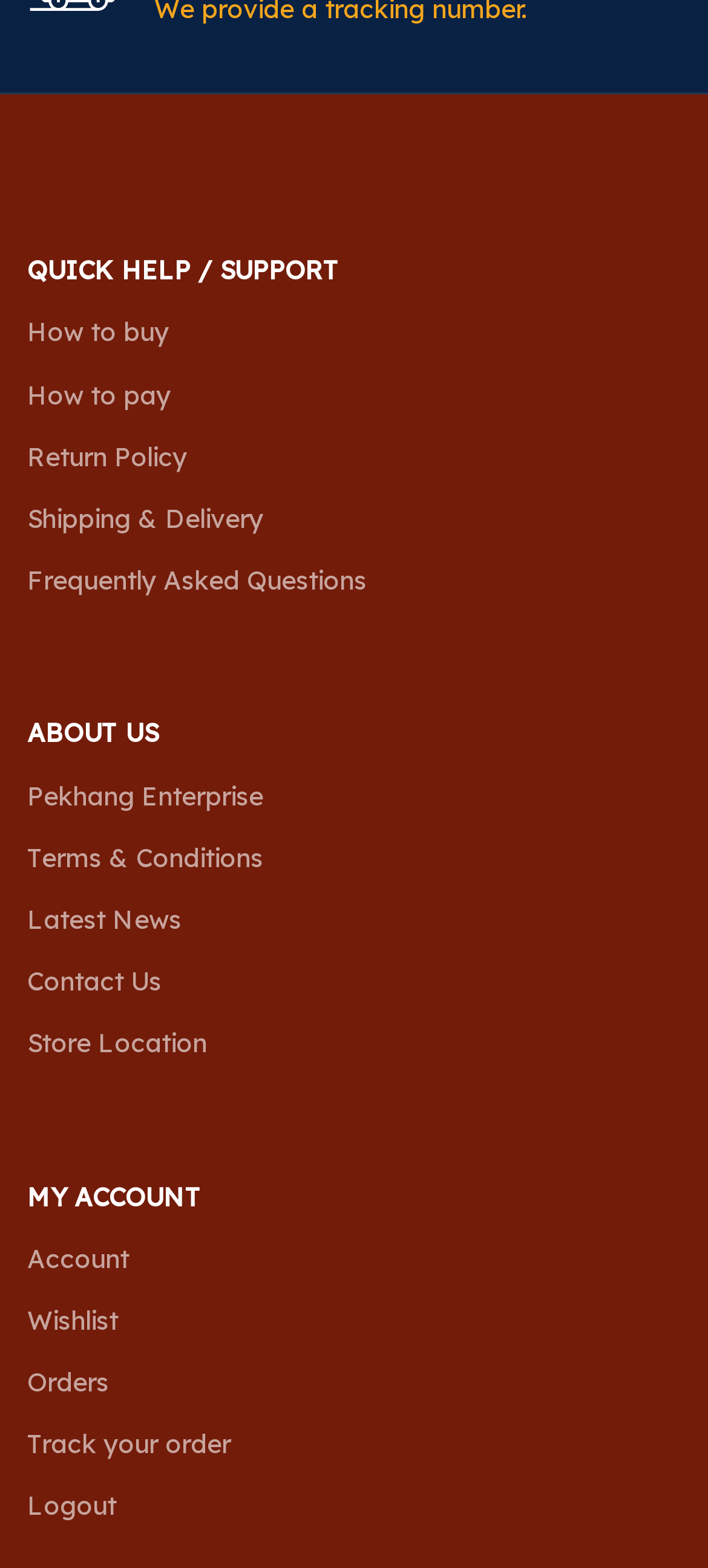How many links are there under 'ABOUT US'?
Based on the image content, provide your answer in one word or a short phrase.

11